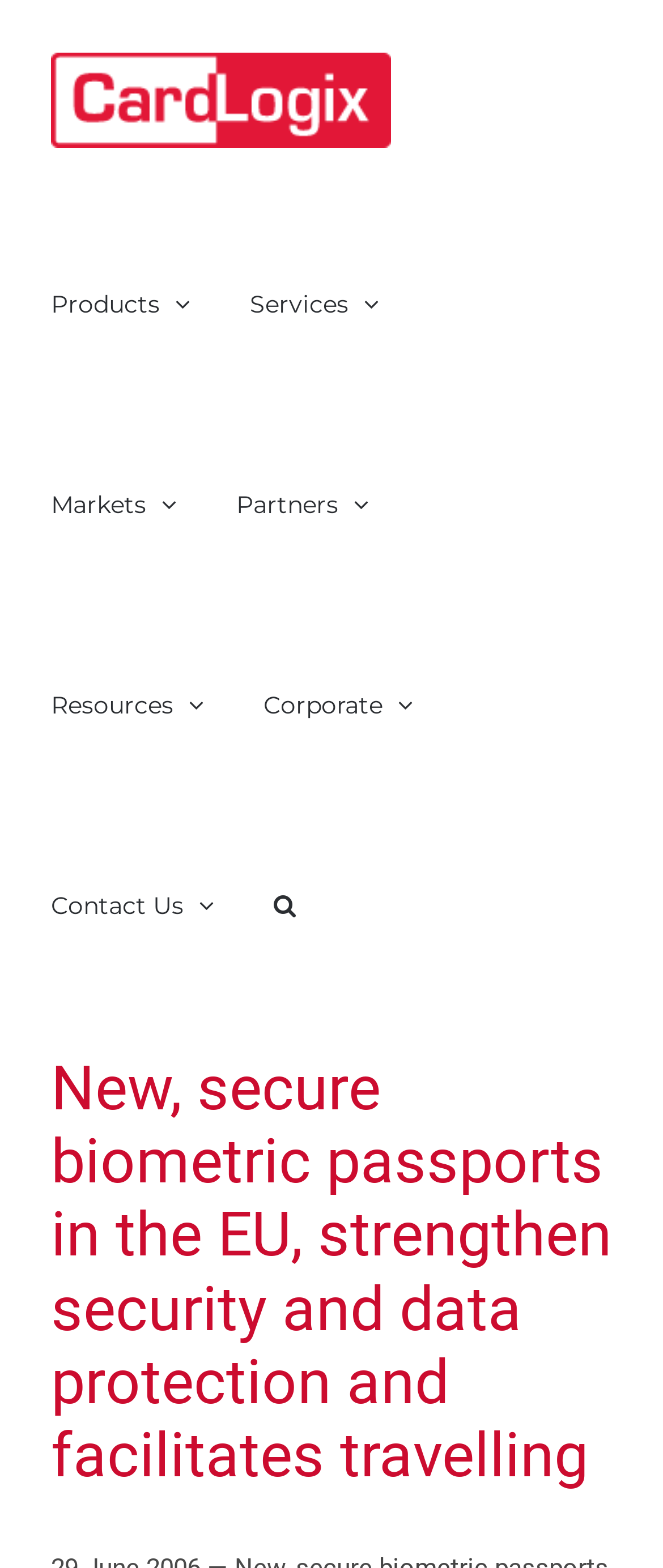Select the bounding box coordinates of the element I need to click to carry out the following instruction: "Click the CardLogix Corporation Logo".

[0.077, 0.034, 0.59, 0.094]